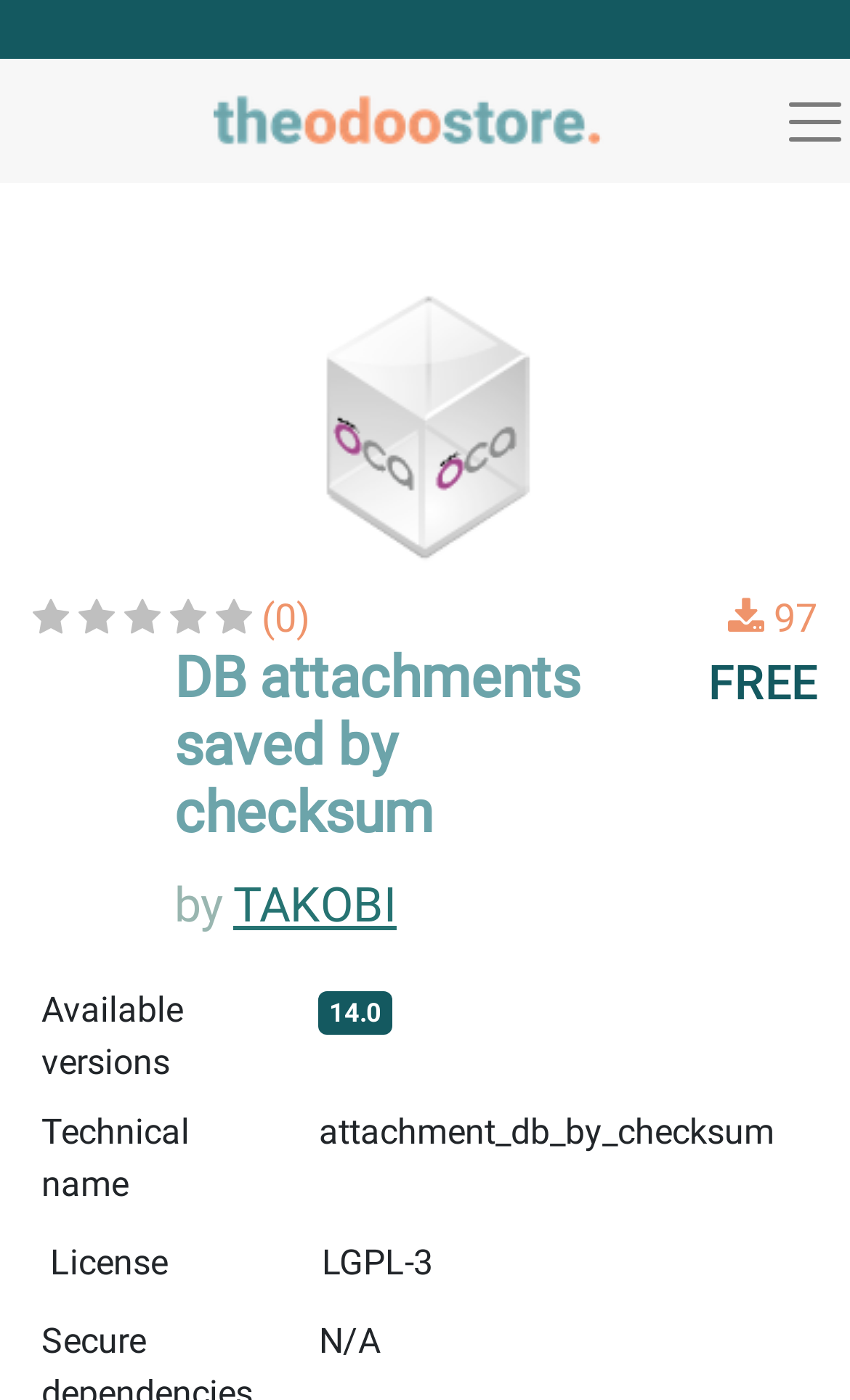What is the name of the module?
Refer to the image and provide a one-word or short phrase answer.

DB attachments saved by checksum